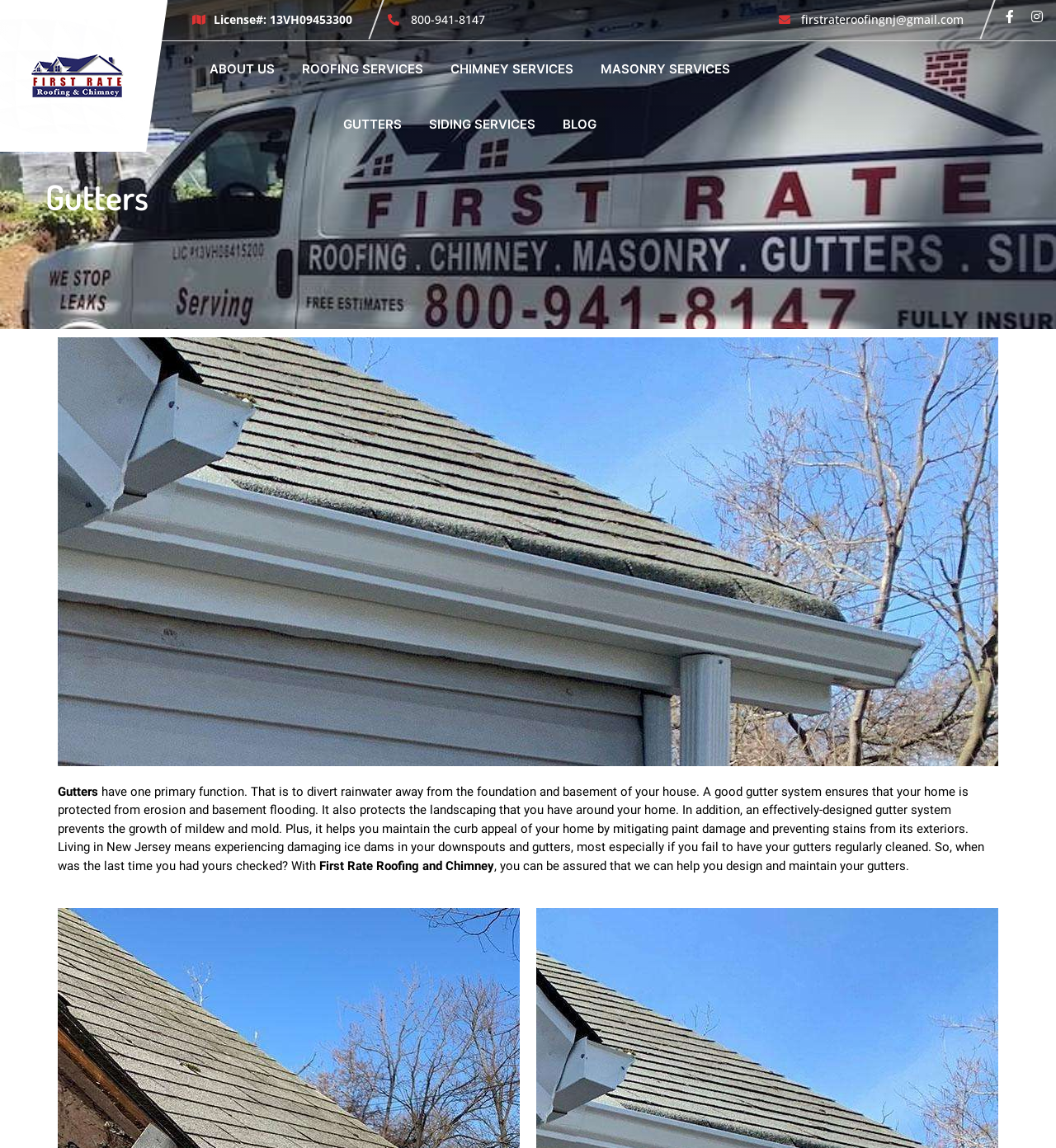What is the primary function of gutters?
Provide a detailed and well-explained answer to the question.

According to the webpage, gutters have one primary function, which is to divert rainwater away from the foundation and basement of a house. This is stated in the paragraph under the heading 'Gutters'.